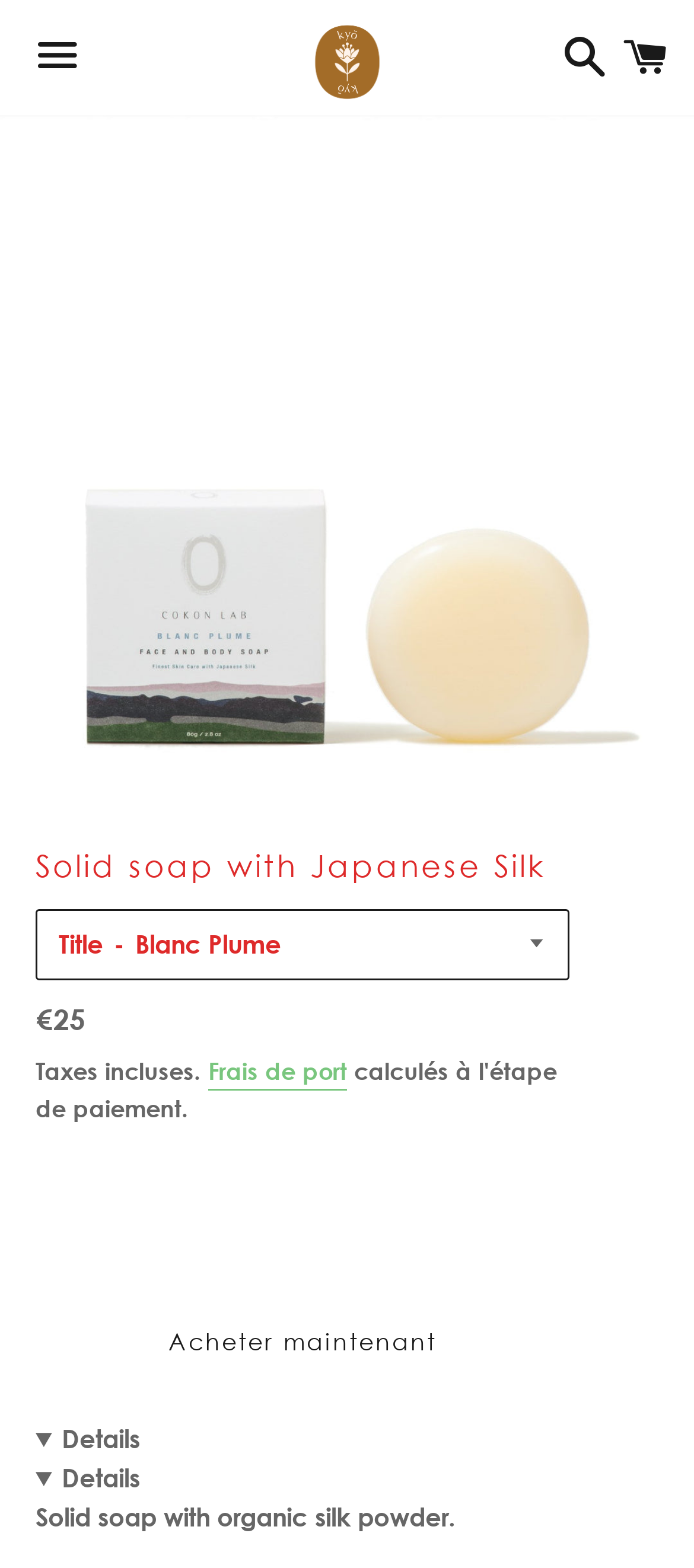What is the purpose of the button 'Ajouter au panier'?
Could you answer the question with a detailed and thorough explanation?

I inferred the purpose of the button 'Ajouter au panier' by looking at its text and location on the page. The button is likely used to add the product to the shopping cart, as it is located near the product description and price.